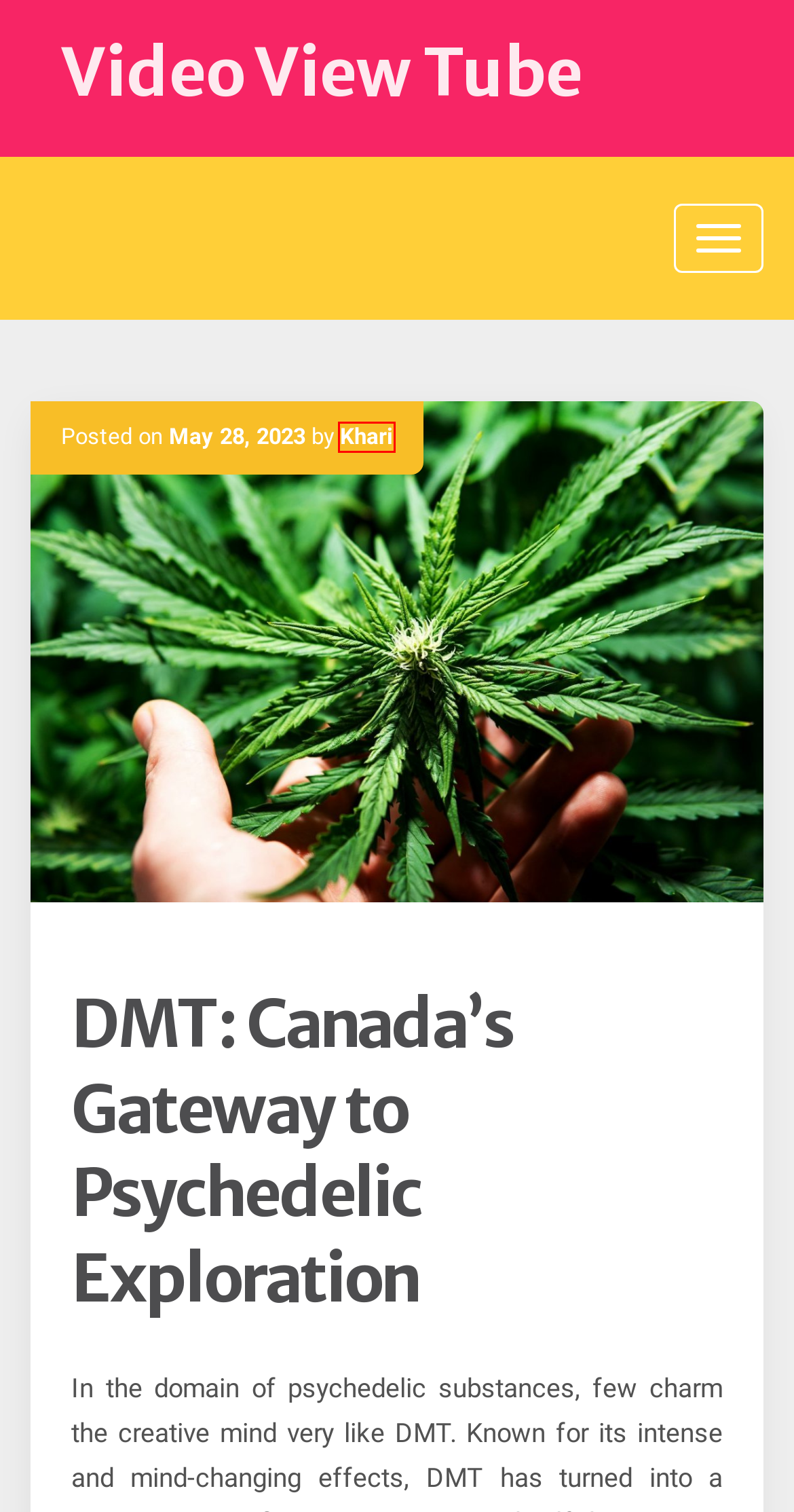You have a screenshot showing a webpage with a red bounding box highlighting an element. Choose the webpage description that best fits the new webpage after clicking the highlighted element. The descriptions are:
A. January 2024 – Video View Tube
B. January 2021 – Video View Tube
C. Video View Tube
D. July 2023 – Video View Tube
E. Khari – Video View Tube
F. July 2021 – Video View Tube
G. February 2023 – Video View Tube
H. Betting – Video View Tube

E